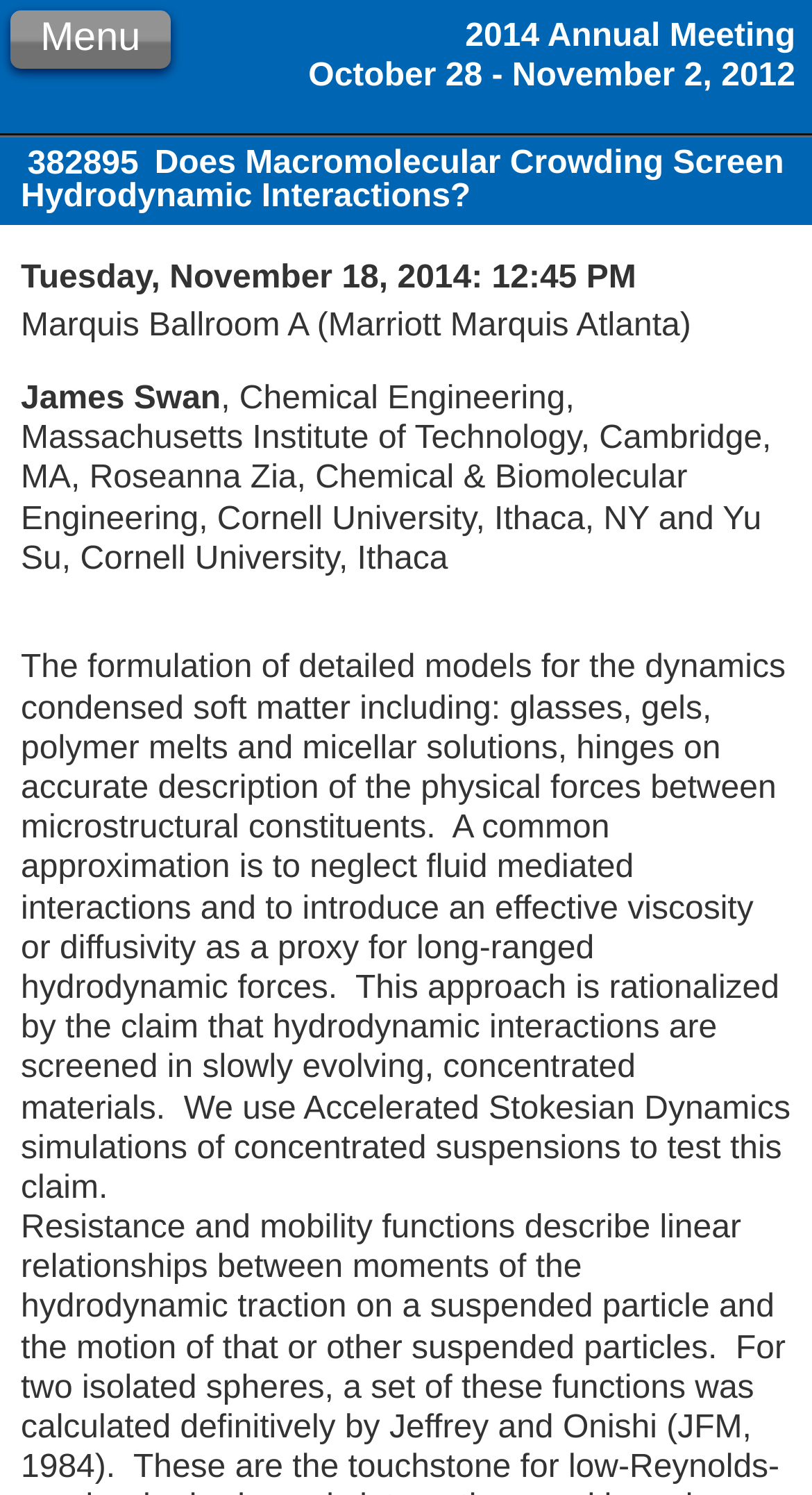From the element description Menu, predict the bounding box coordinates of the UI element. The coordinates must be specified in the format (top-left x, top-left y, bottom-right x, bottom-right y) and should be within the 0 to 1 range.

[0.013, 0.006, 0.21, 0.045]